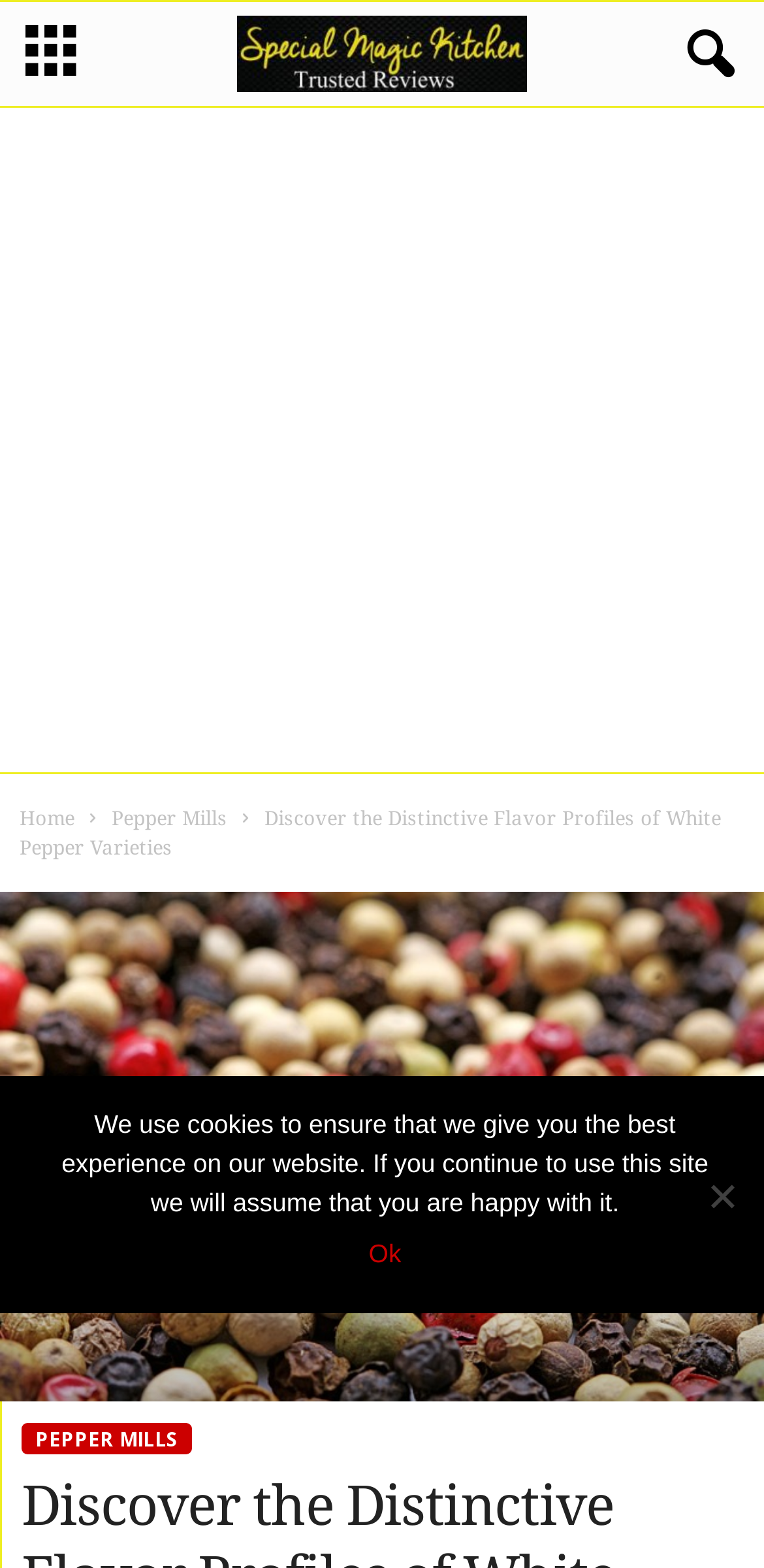Locate the primary headline on the webpage and provide its text.

Discover the Distinctive Flavor Profiles of White Pepper Varieties